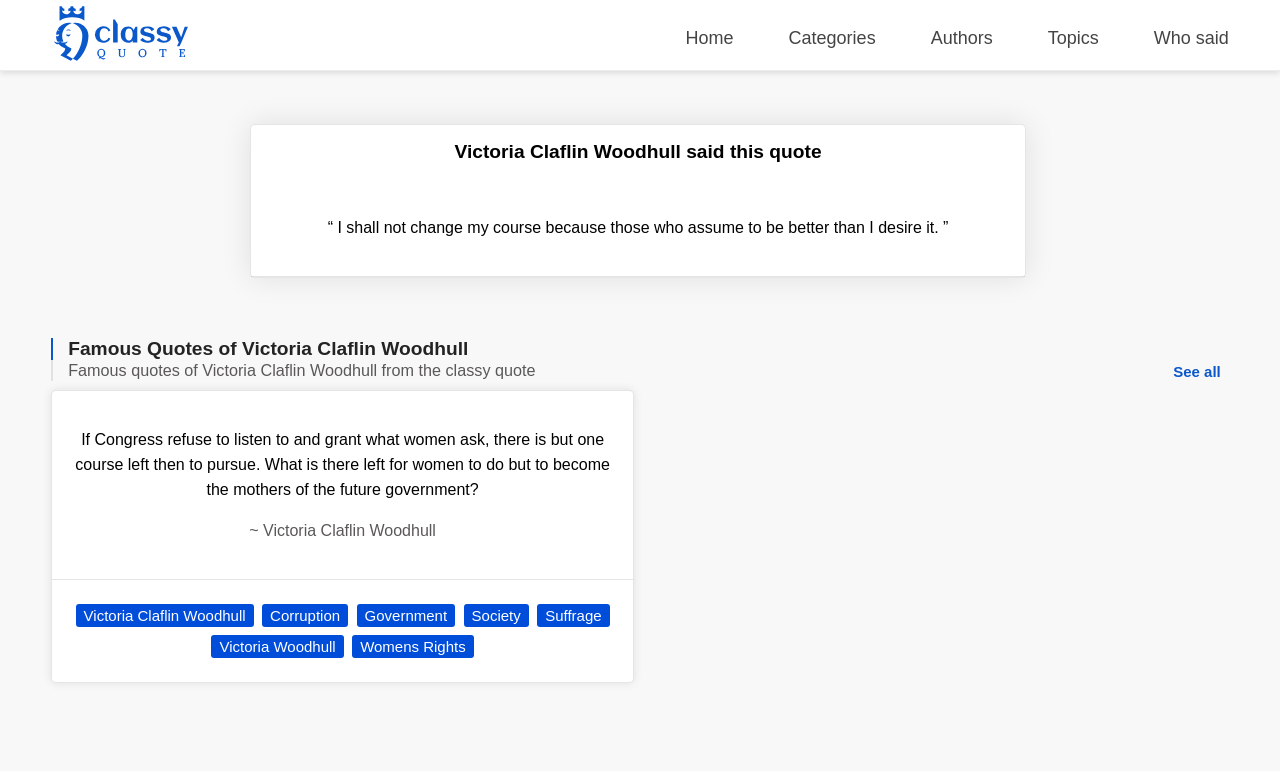Could you highlight the region that needs to be clicked to execute the instruction: "See all quotes by Victoria Claflin Woodhull"?

[0.91, 0.467, 0.96, 0.496]